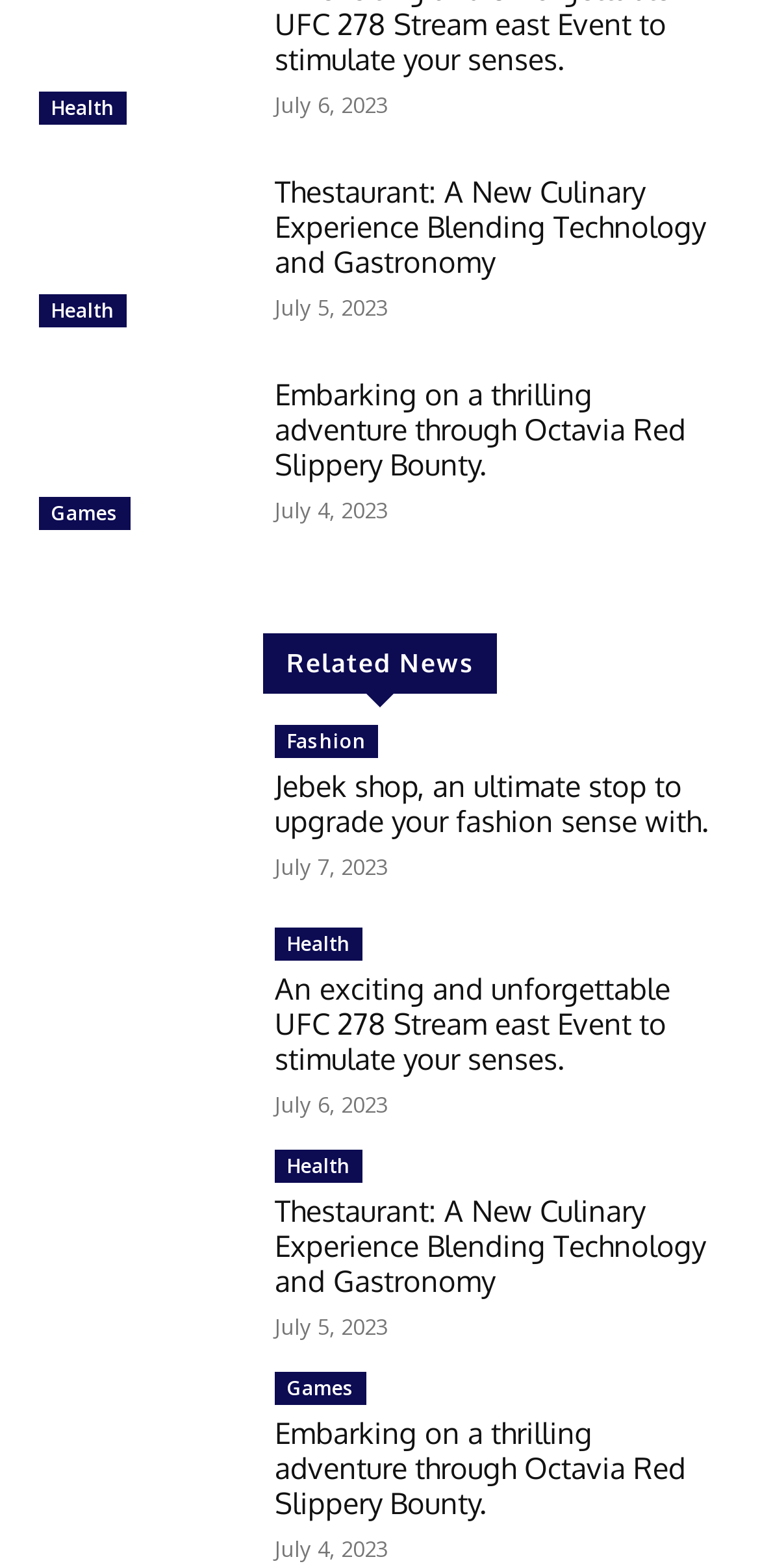Please indicate the bounding box coordinates of the element's region to be clicked to achieve the instruction: "Explore the 'Games' section". Provide the coordinates as four float numbers between 0 and 1, i.e., [left, top, right, bottom].

[0.051, 0.317, 0.172, 0.338]